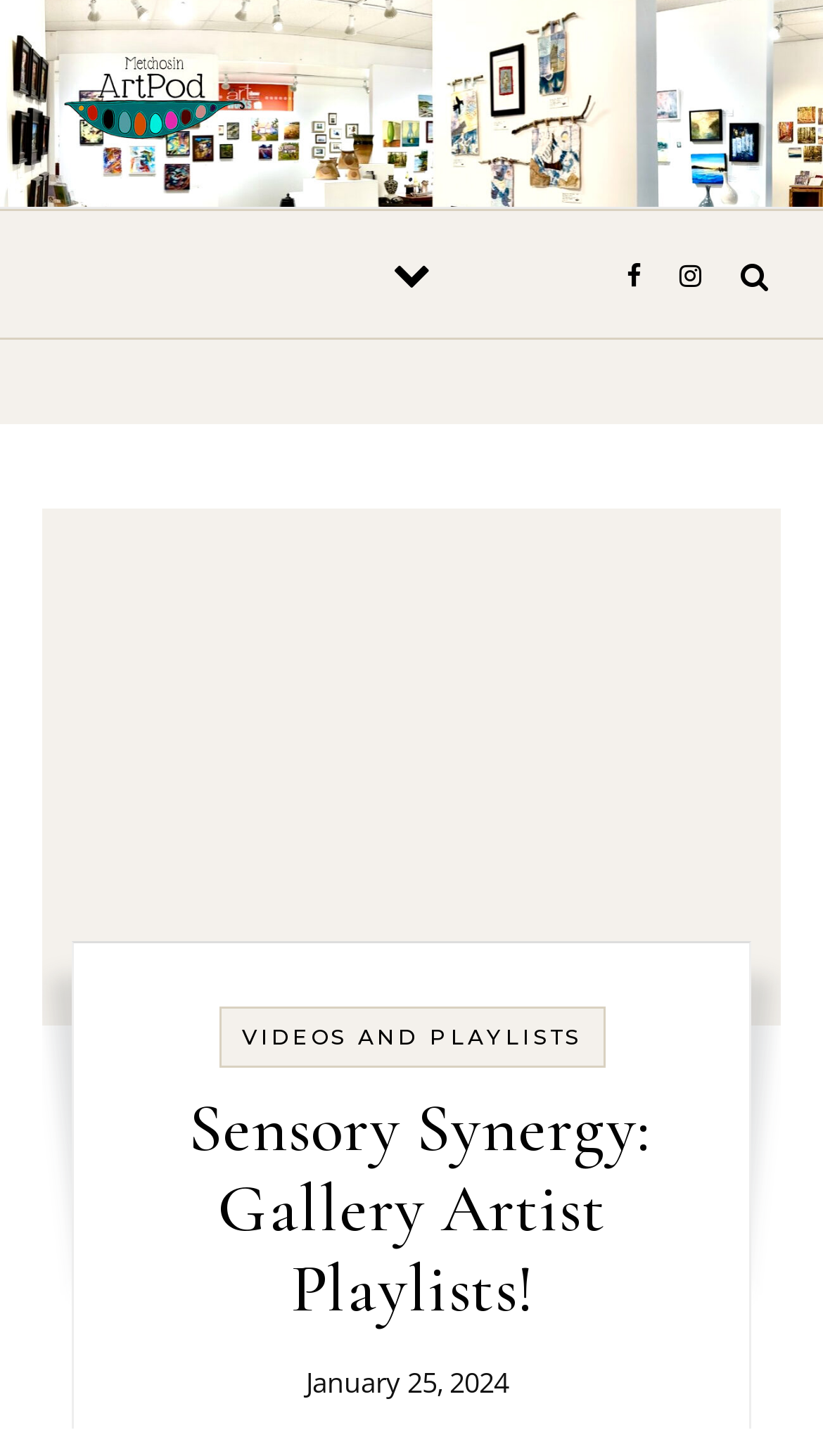Please find and generate the text of the main header of the webpage.

 Sensory Synergy: Gallery Artist Playlists!